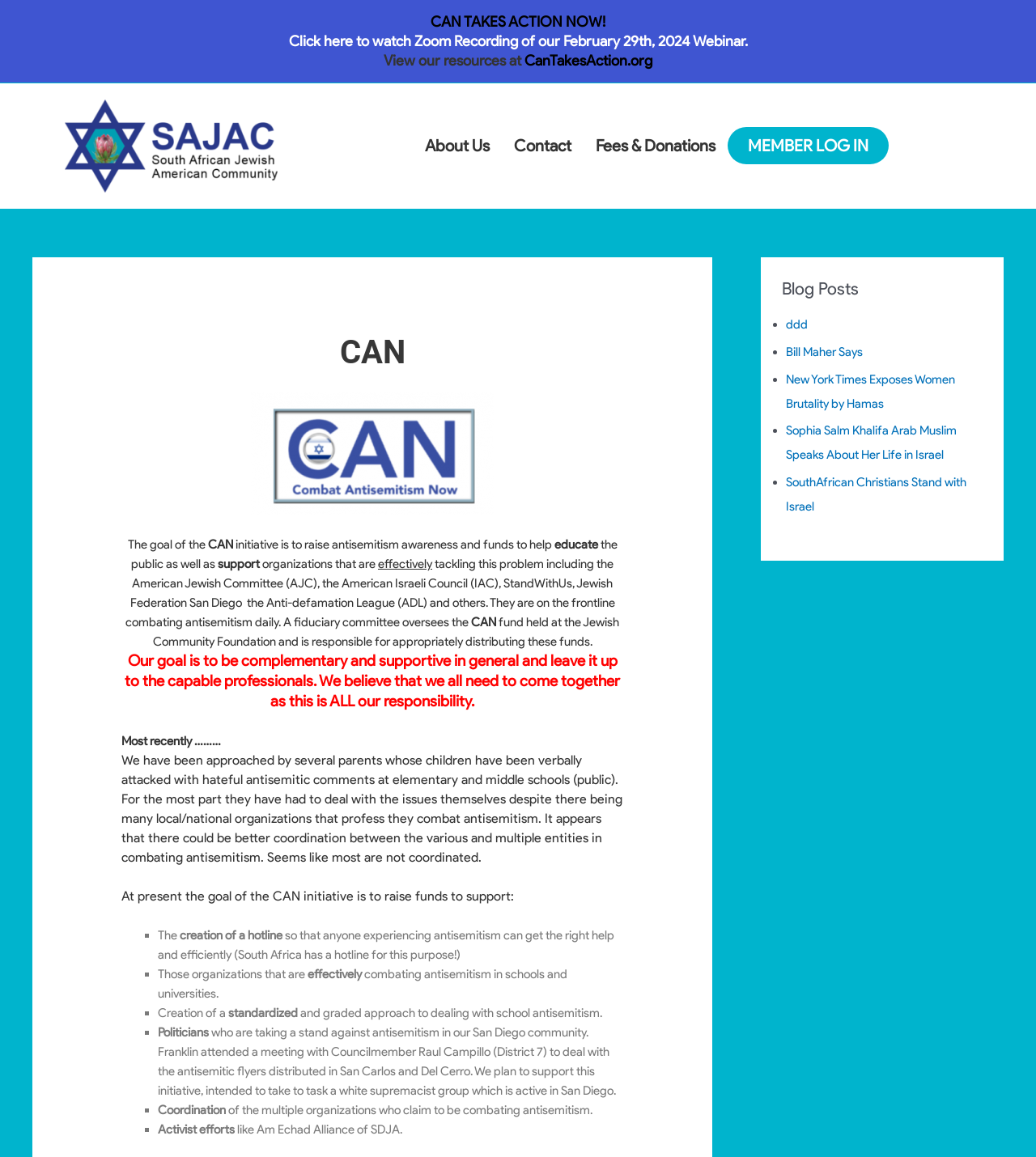Please locate the bounding box coordinates of the element that needs to be clicked to achieve the following instruction: "Log in as a member". The coordinates should be four float numbers between 0 and 1, i.e., [left, top, right, bottom].

[0.702, 0.11, 0.858, 0.142]